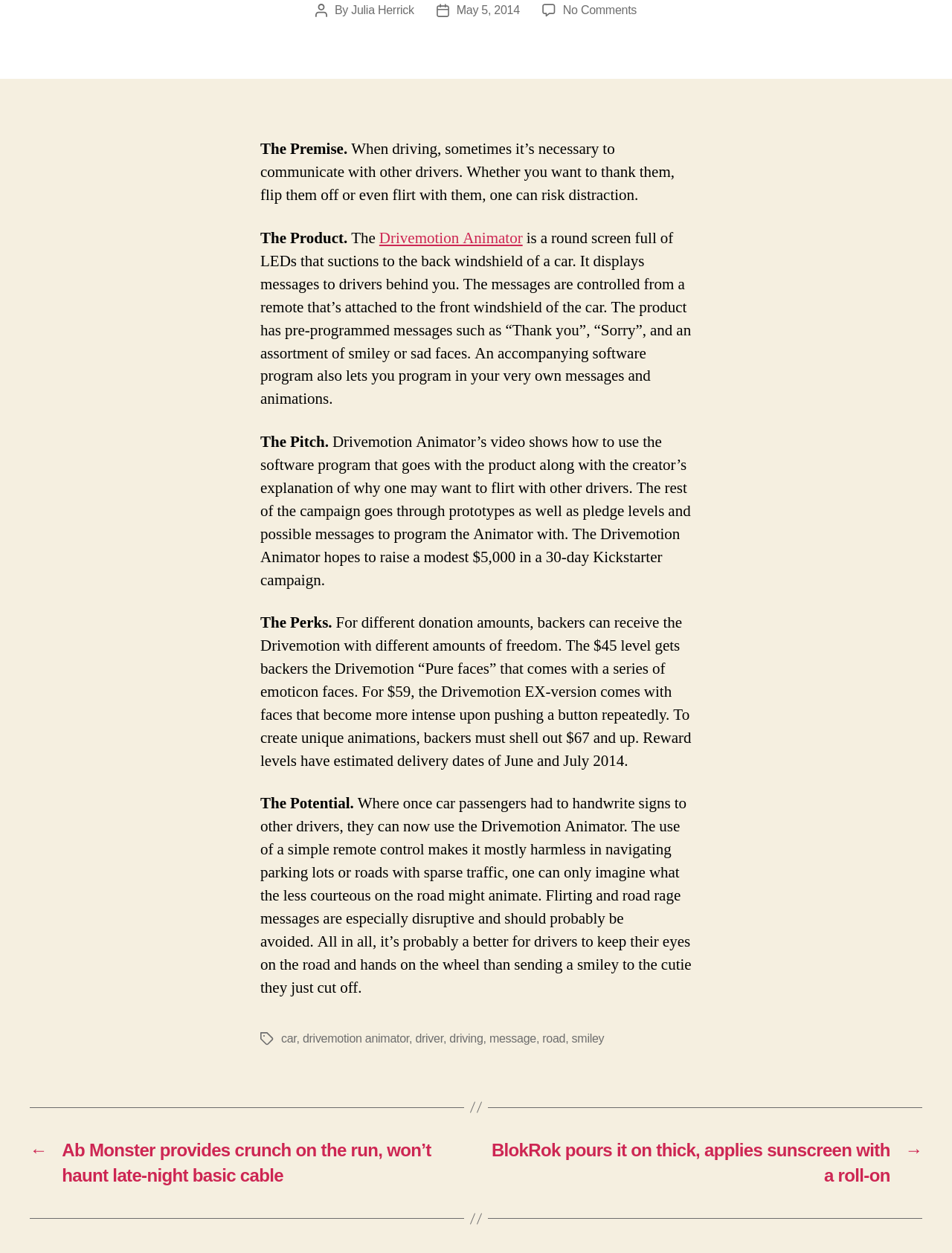Please determine the bounding box coordinates, formatted as (top-left x, top-left y, bottom-right x, bottom-right y), with all values as floating point numbers between 0 and 1. Identify the bounding box of the region described as: Entire Article

None